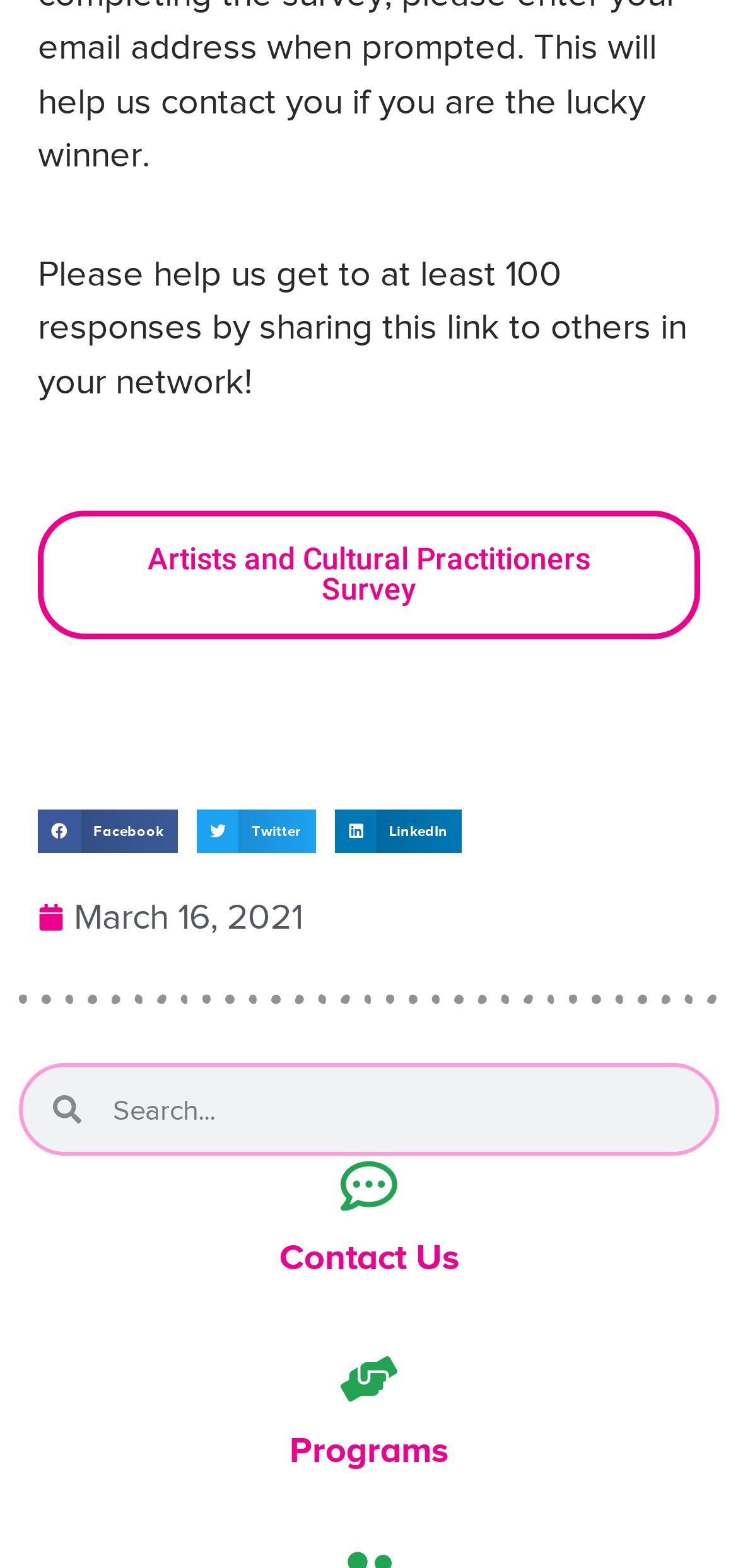What is the date mentioned on the webpage?
Use the screenshot to answer the question with a single word or phrase.

March 16, 2021